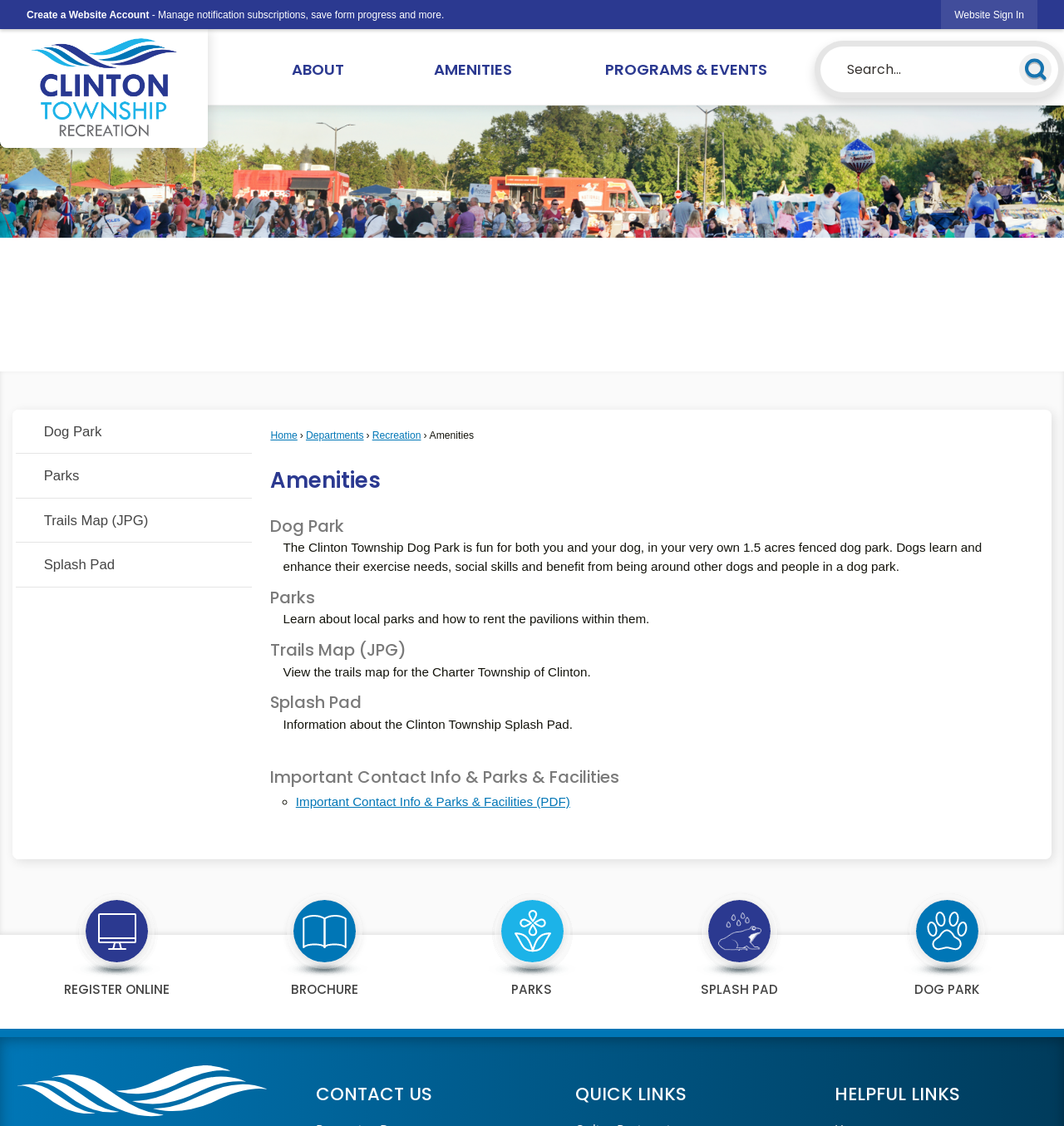Please respond in a single word or phrase: 
What is the 'Splash Pad'?

A recreational facility